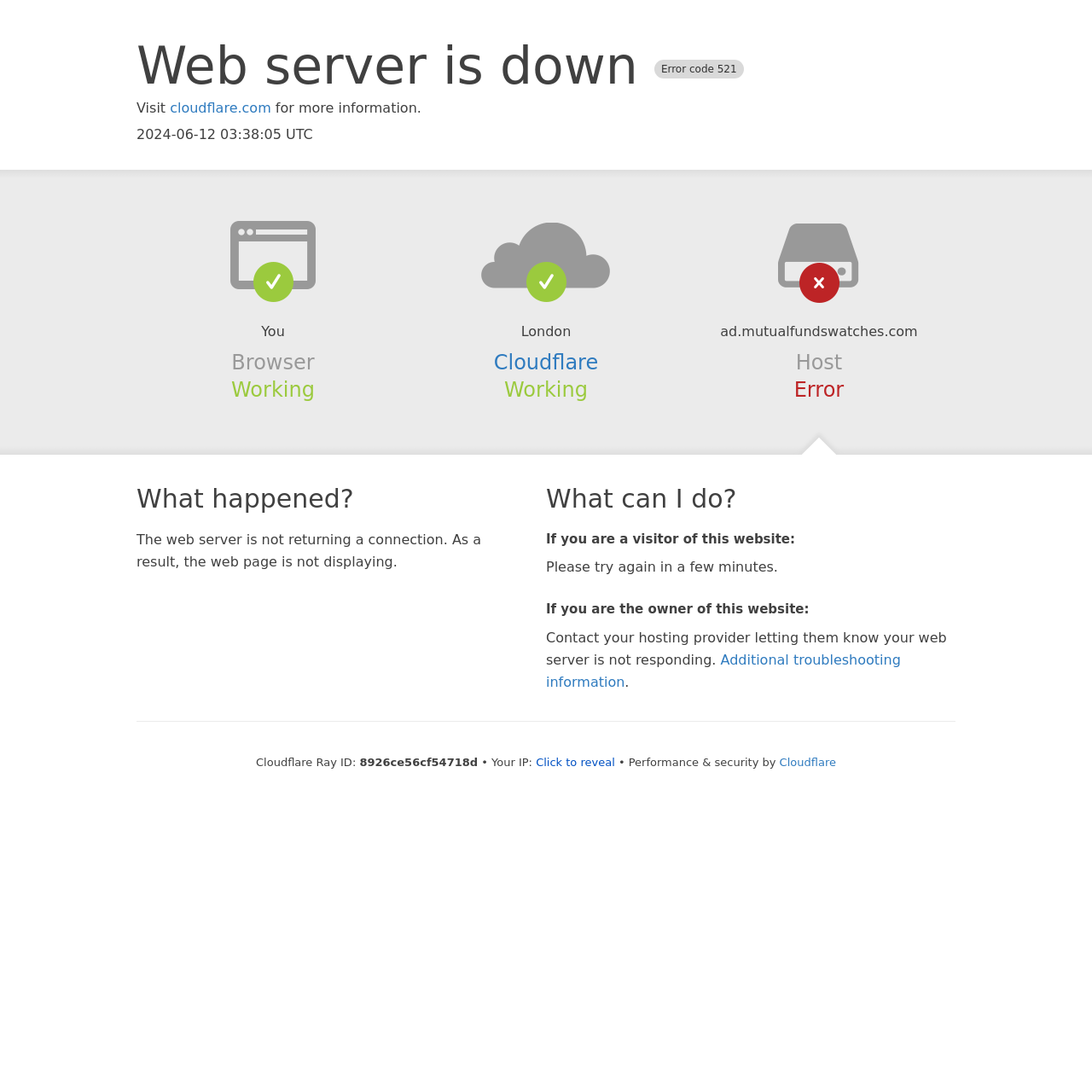Predict the bounding box coordinates of the UI element that matches this description: "cloudflare.com". The coordinates should be in the format [left, top, right, bottom] with each value between 0 and 1.

[0.156, 0.092, 0.248, 0.107]